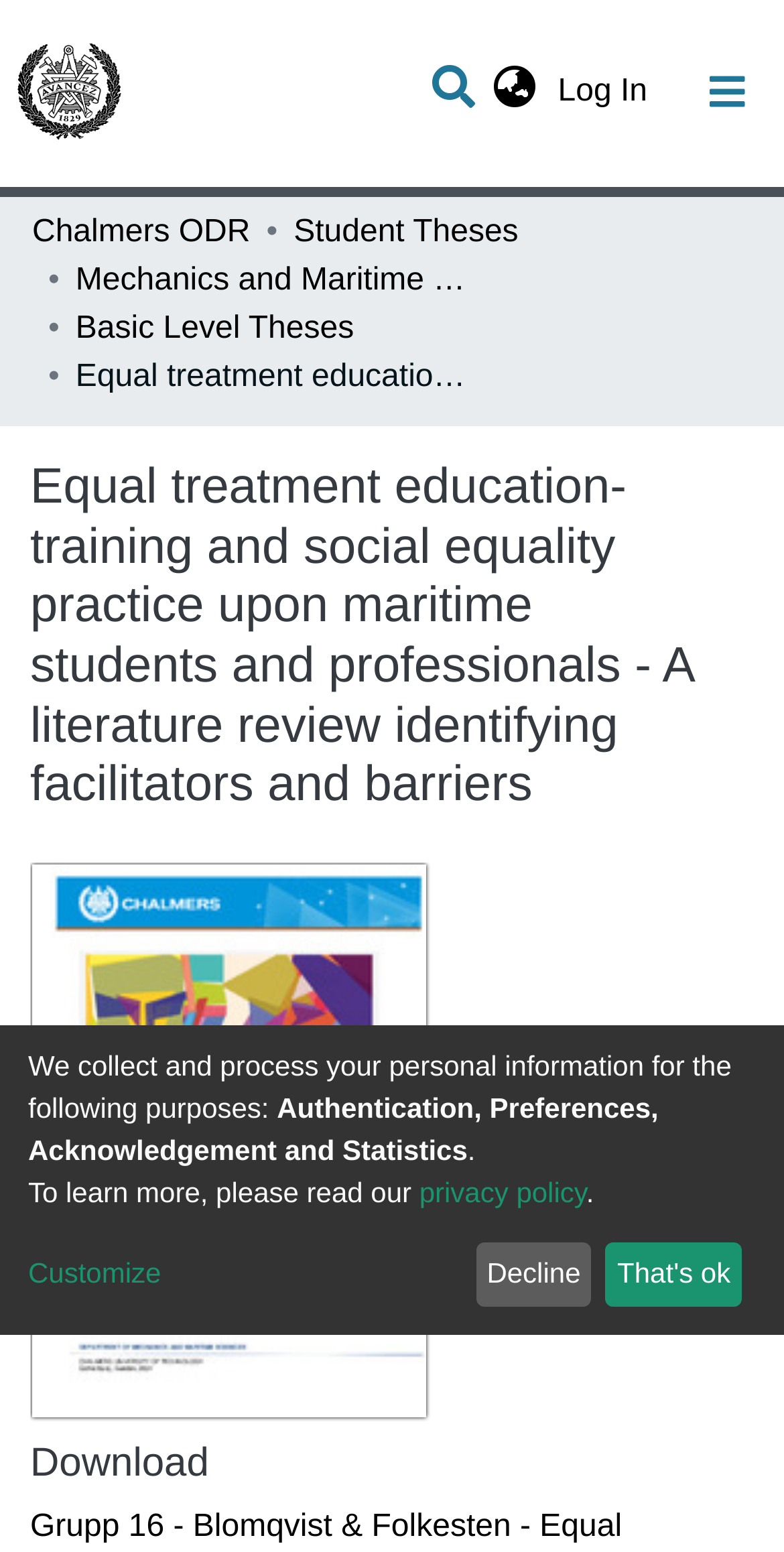Highlight the bounding box coordinates of the element you need to click to perform the following instruction: "Download the thesis."

[0.038, 0.927, 0.962, 0.958]